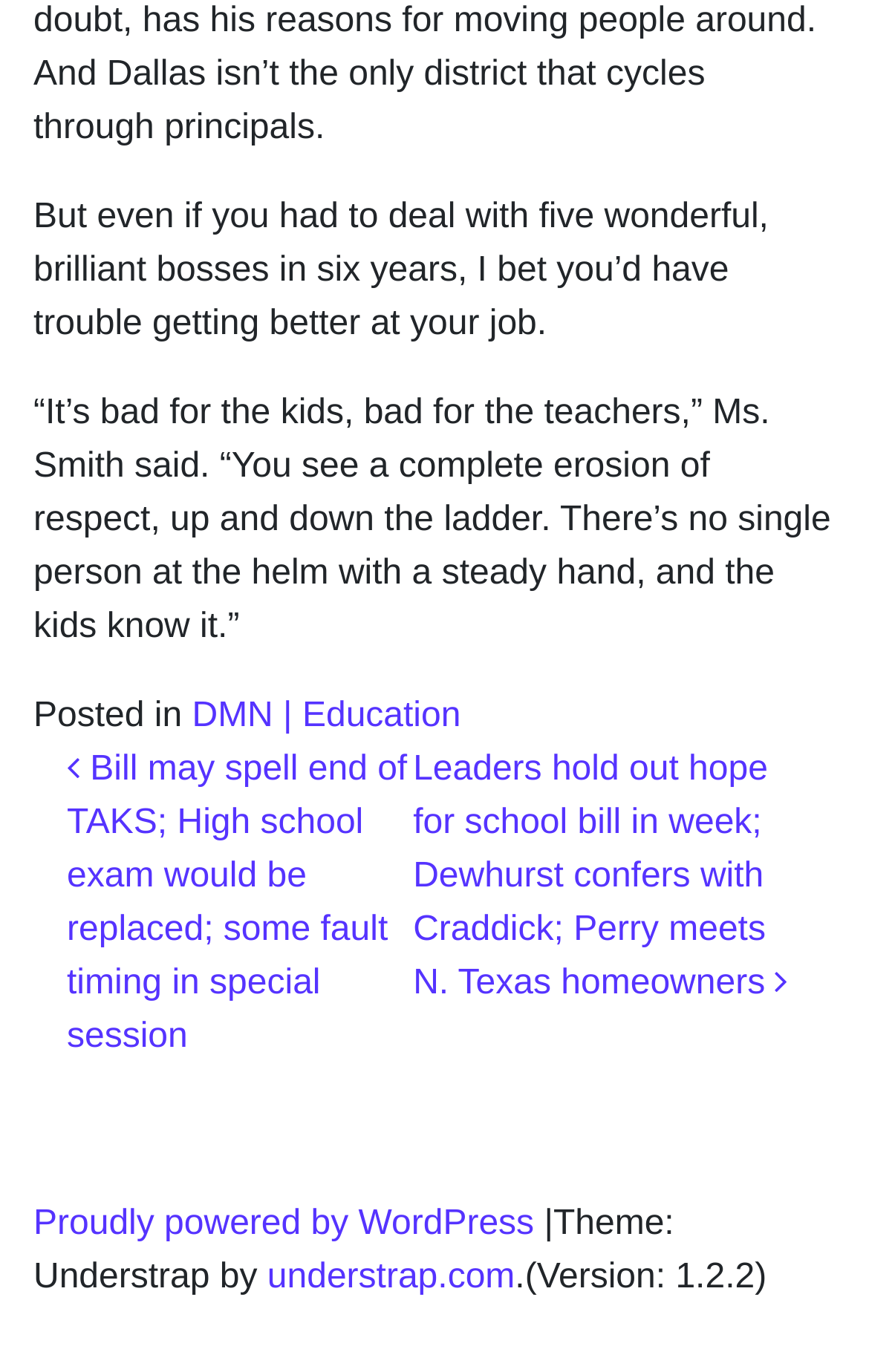Please use the details from the image to answer the following question comprehensively:
What is the theme of the website?

The theme of the website can be found in the StaticText 'Theme: Understrap by' in the contentinfo section, which indicates that the website is using the Understrap theme.